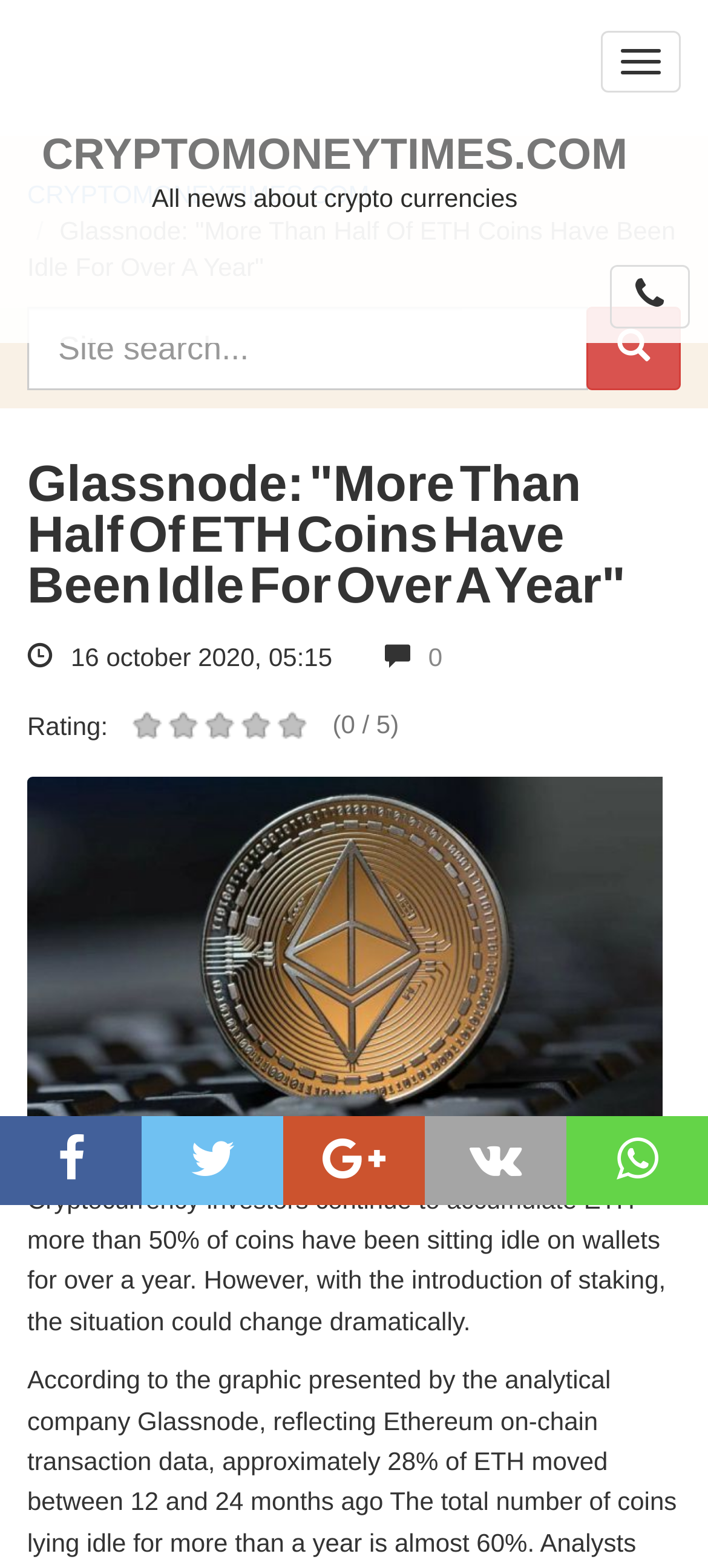Kindly respond to the following question with a single word or a brief phrase: 
What is the rating of the article?

0 / 5